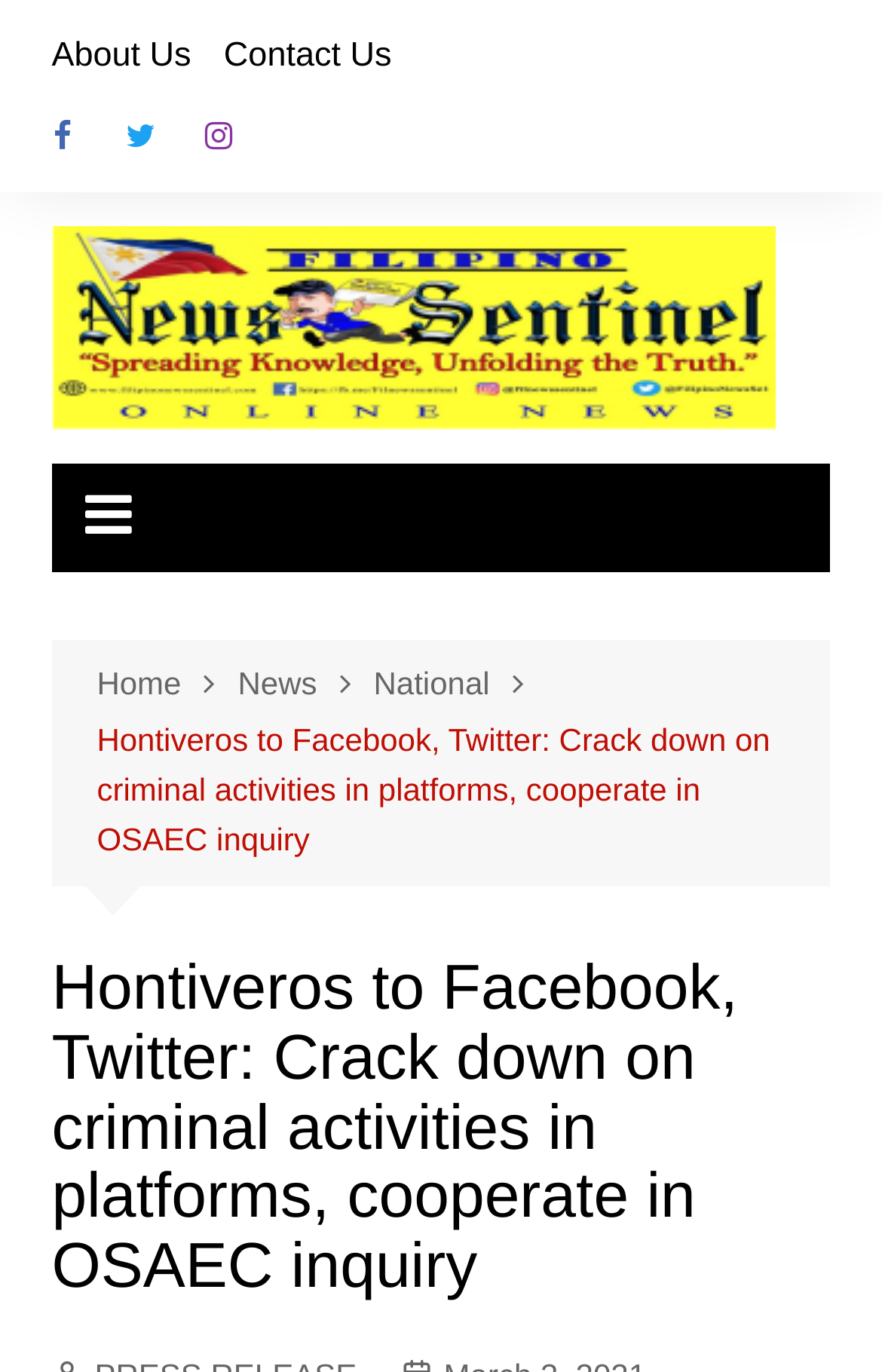Please determine the bounding box coordinates for the UI element described here. Use the format (top-left x, top-left y, bottom-right x, bottom-right y) with values bounded between 0 and 1: alt="Filipino News Sentinel"

[0.058, 0.165, 0.879, 0.313]